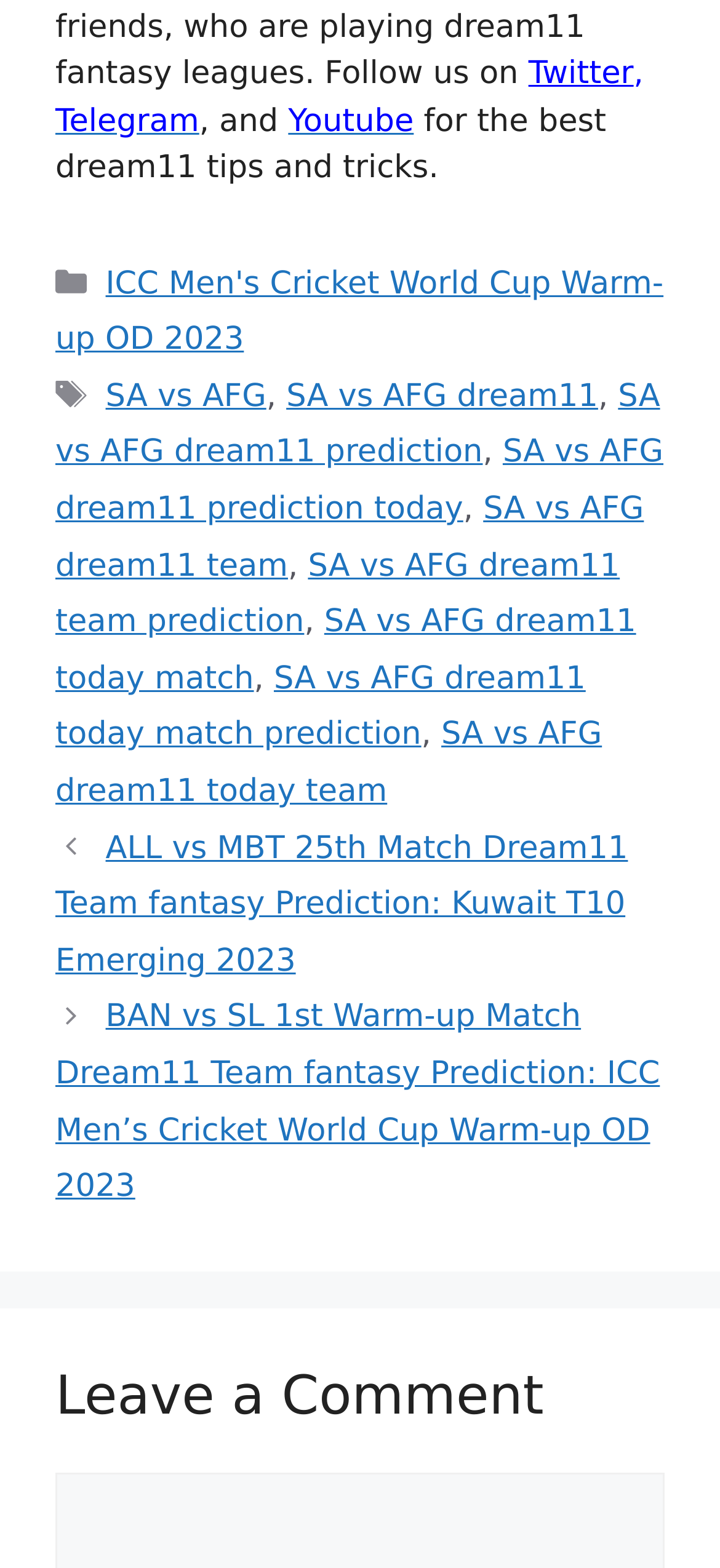Locate the UI element that matches the description Emergency Information in the webpage screenshot. Return the bounding box coordinates in the format (top-left x, top-left y, bottom-right x, bottom-right y), with values ranging from 0 to 1.

None